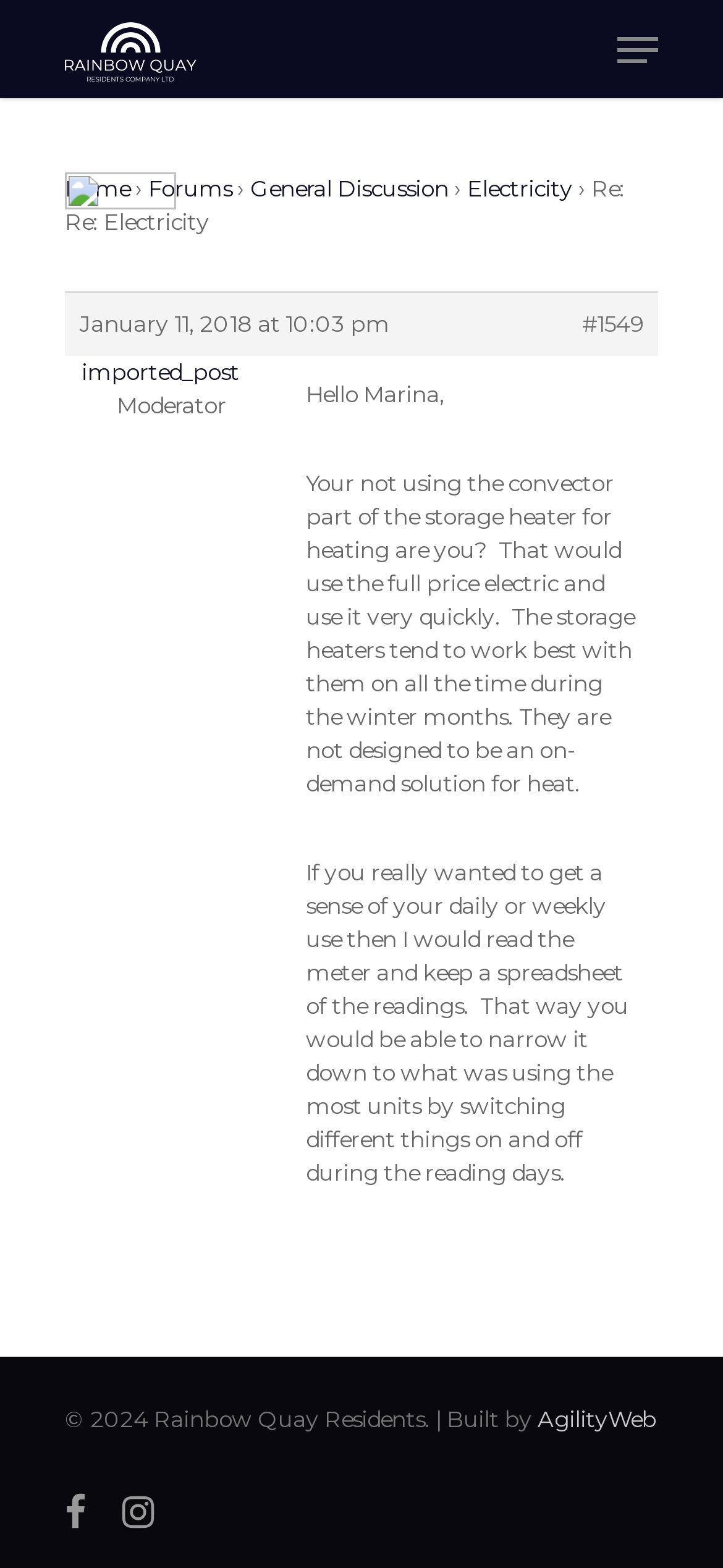Find the bounding box coordinates of the element's region that should be clicked in order to follow the given instruction: "Go to home page". The coordinates should consist of four float numbers between 0 and 1, i.e., [left, top, right, bottom].

[0.09, 0.111, 0.179, 0.129]